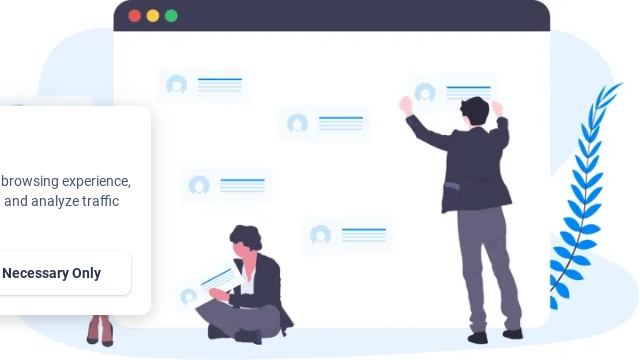Answer the following inquiry with a single word or phrase:
What is the purpose of the board in the background?

To display organized information